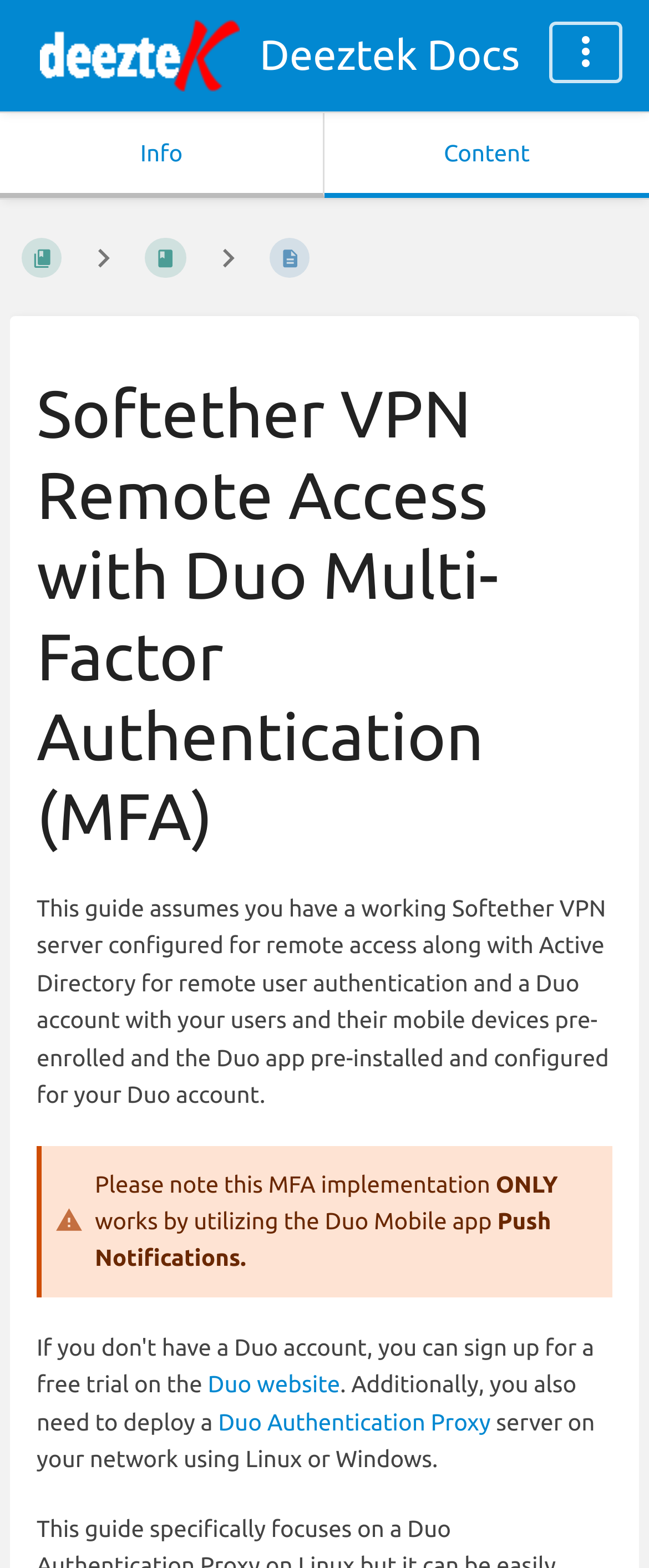Answer in one word or a short phrase: 
What is the logo of the website?

Deeztek Docs